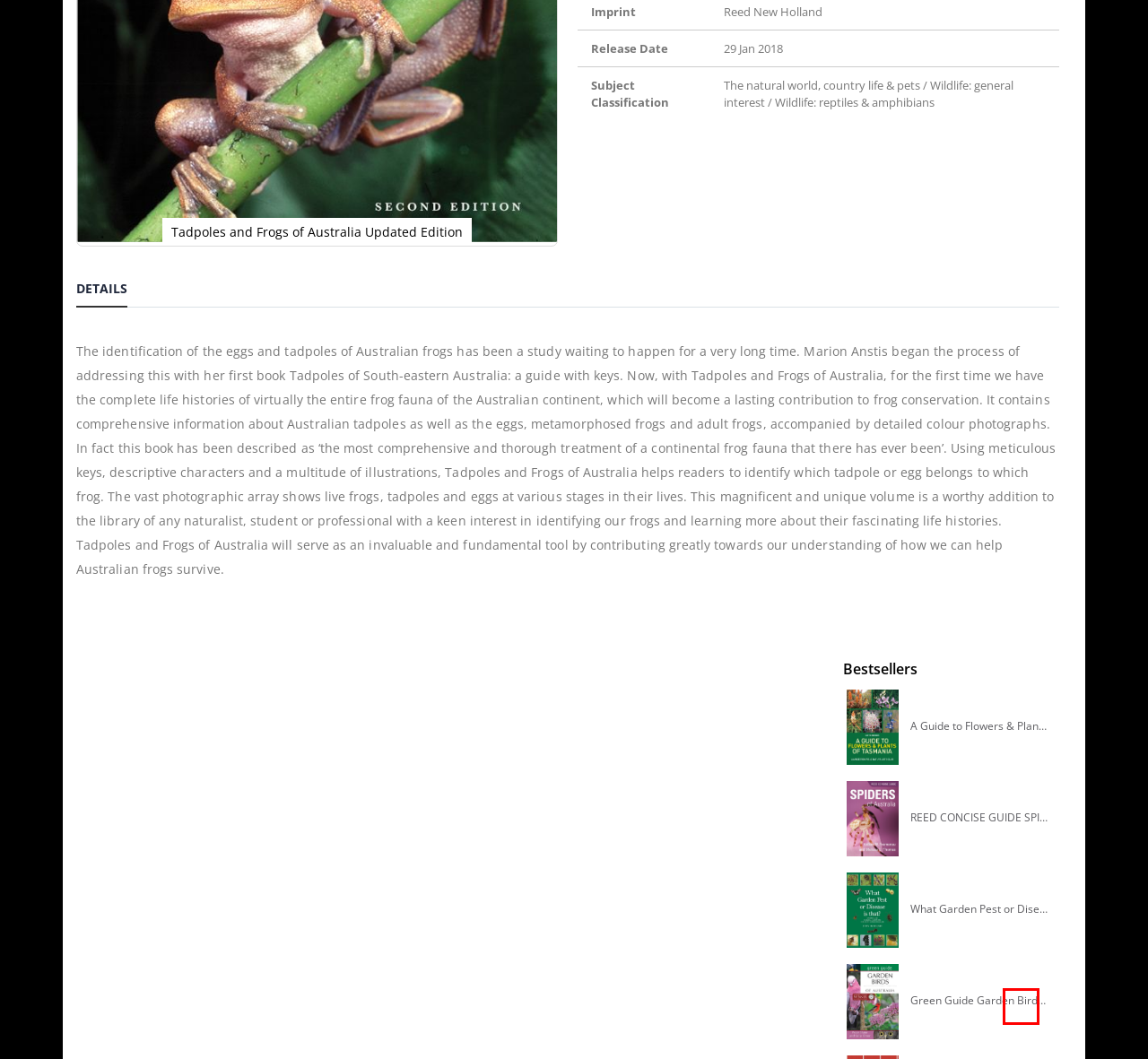Review the screenshot of a webpage which includes a red bounding box around an element. Select the description that best fits the new webpage once the element in the bounding box is clicked. Here are the candidates:
A. Advanced Search
B. About Us
C. 领英企业服务
D. Green Guide Garden Birds of Australia
E. Gifts
F. New Holland Publishers | Australia
G. Shopping Bag
H. Building Your Own Home

C